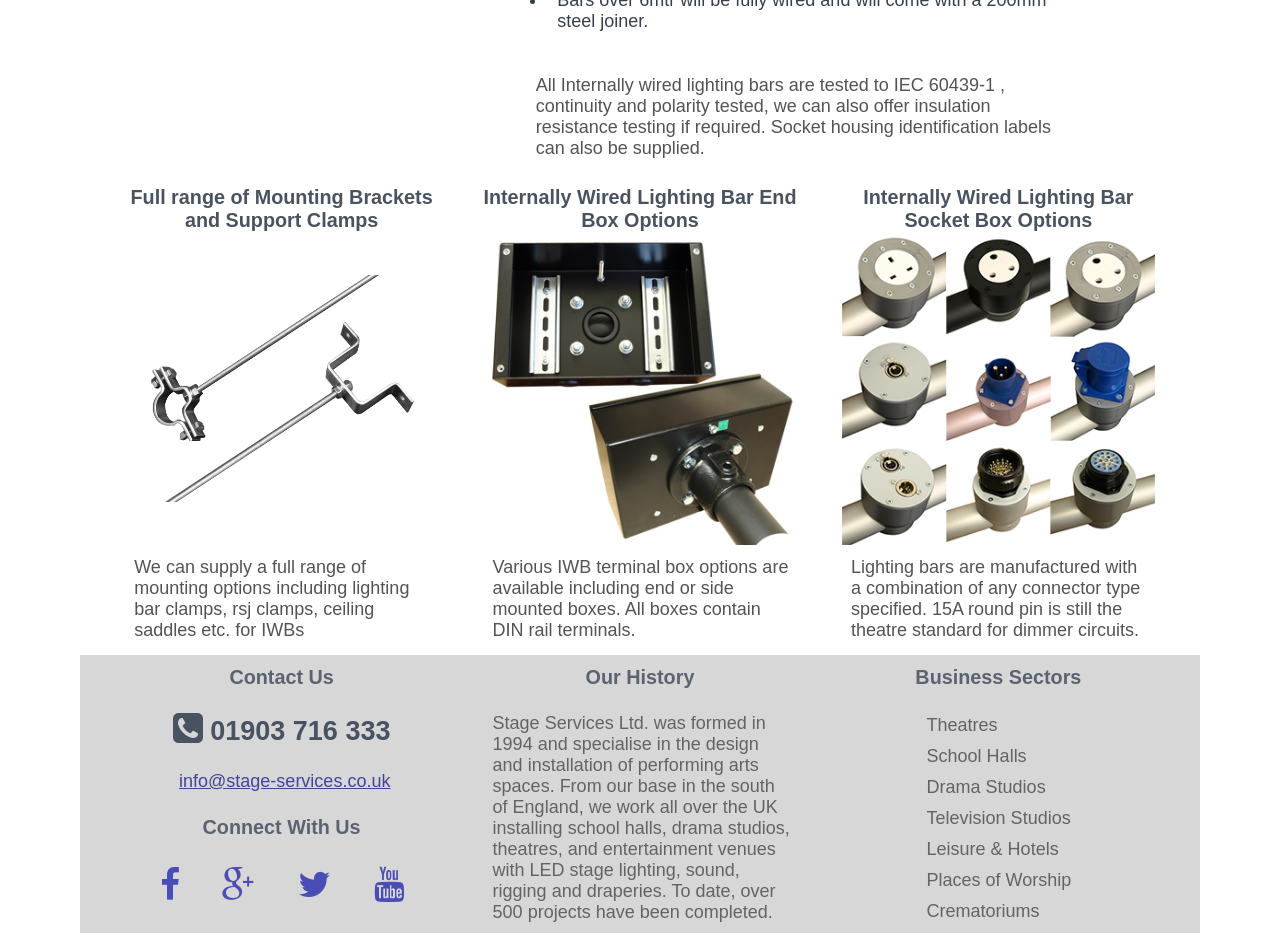Specify the bounding box coordinates of the area to click in order to execute this command: 'Contact us using the phone number'. The coordinates should consist of four float numbers ranging from 0 to 1, and should be formatted as [left, top, right, bottom].

[0.097, 0.761, 0.342, 0.801]